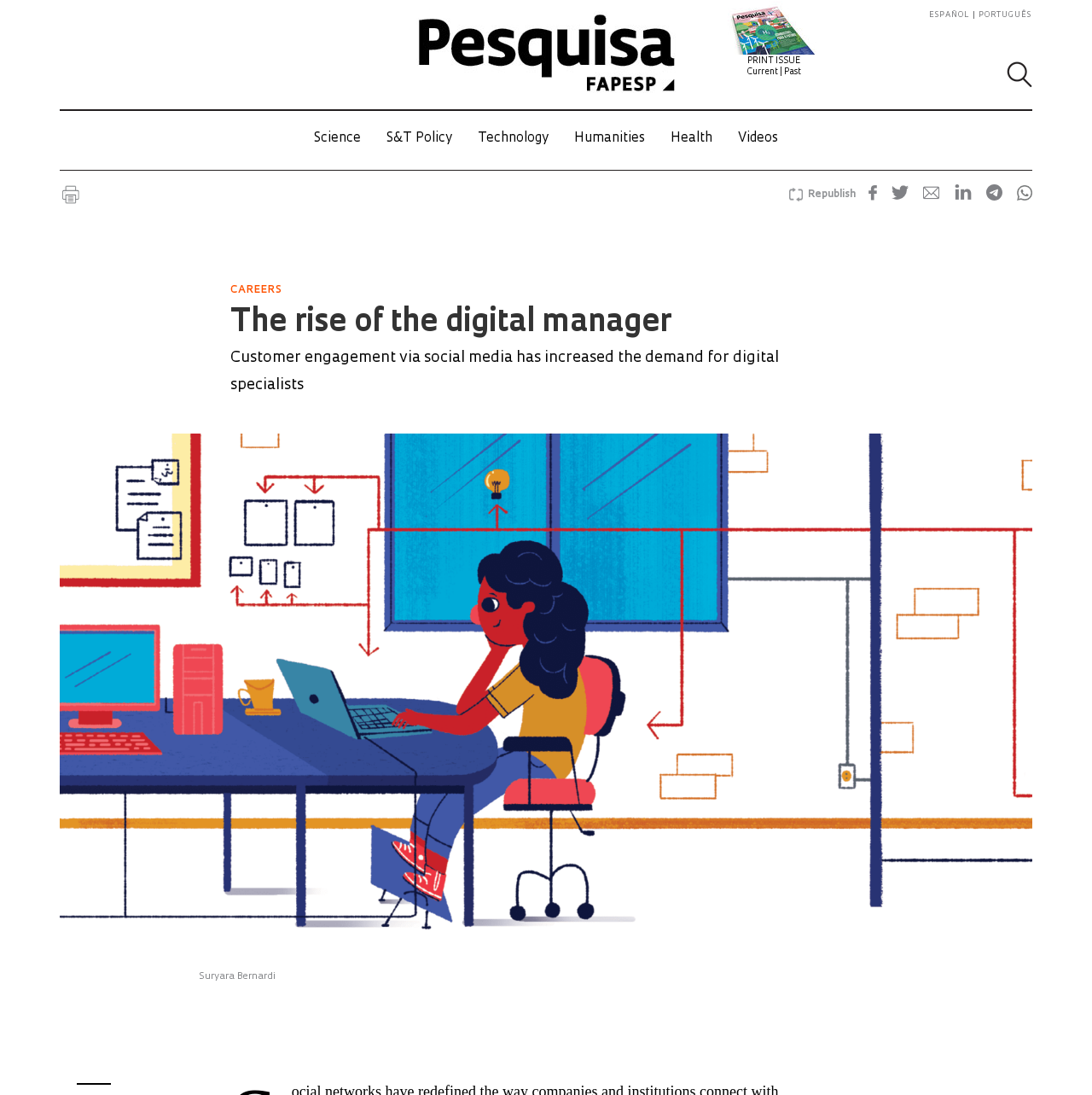Provide a short answer using a single word or phrase for the following question: 
How many social media sharing options are available?

5